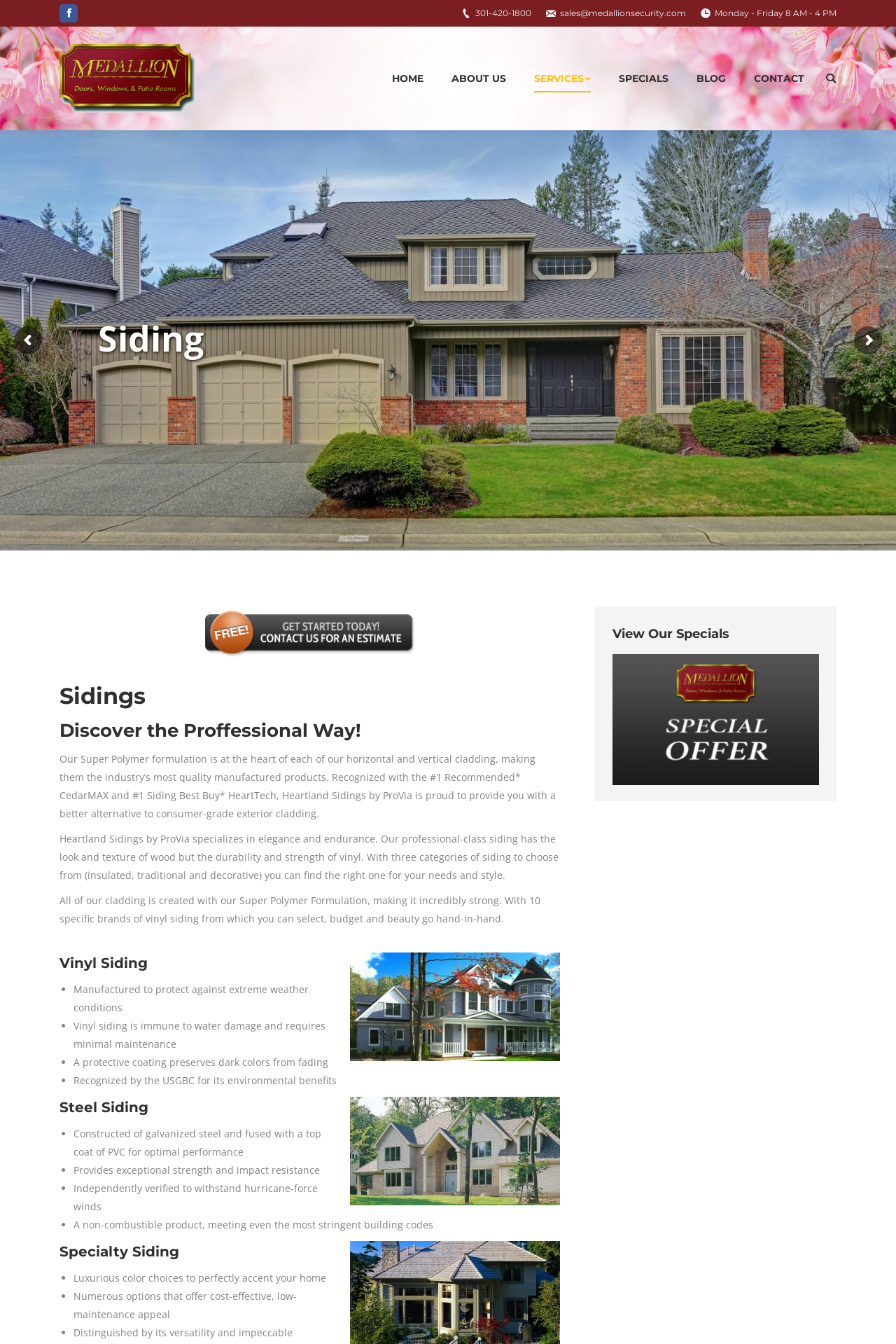Offer a comprehensive description of the webpage’s content and structure.

This webpage is about Medallion Security, a company that provides quality sidings and roof repair services in Prince George's County, MD. At the top left corner, there is a Facebook icon and a link to the company's website. Below that, there is a phone number, email address, and business hours listed. 

To the right of the top section, there is a navigation menu with links to different pages, including HOME, ABOUT US, SERVICES, SPECIALS, BLOG, and CONTACT. Next to the navigation menu, there is a search bar.

Below the top section, there is a heading that says "Sidings" and a brief introduction to the company's siding services. The introduction is followed by three paragraphs of text that describe the features and benefits of the company's sidings.

Under the introduction, there are three sections that provide more information about the different types of sidings offered by the company: Vinyl Siding, Steel Siding, and Specialty Siding. Each section has a heading and a list of bullet points that describe the features and benefits of each type of siding.

To the right of the siding information, there is a call-to-action button that says "View Our Specials" and a link to a special offer with an image. At the very bottom of the page, there is a "Go to Top" link.

Throughout the page, there are several images, including the company's logo, a Facebook icon, and an image for the special offer. The overall layout of the page is organized and easy to navigate, with clear headings and concise text that effectively communicates the company's services and offerings.